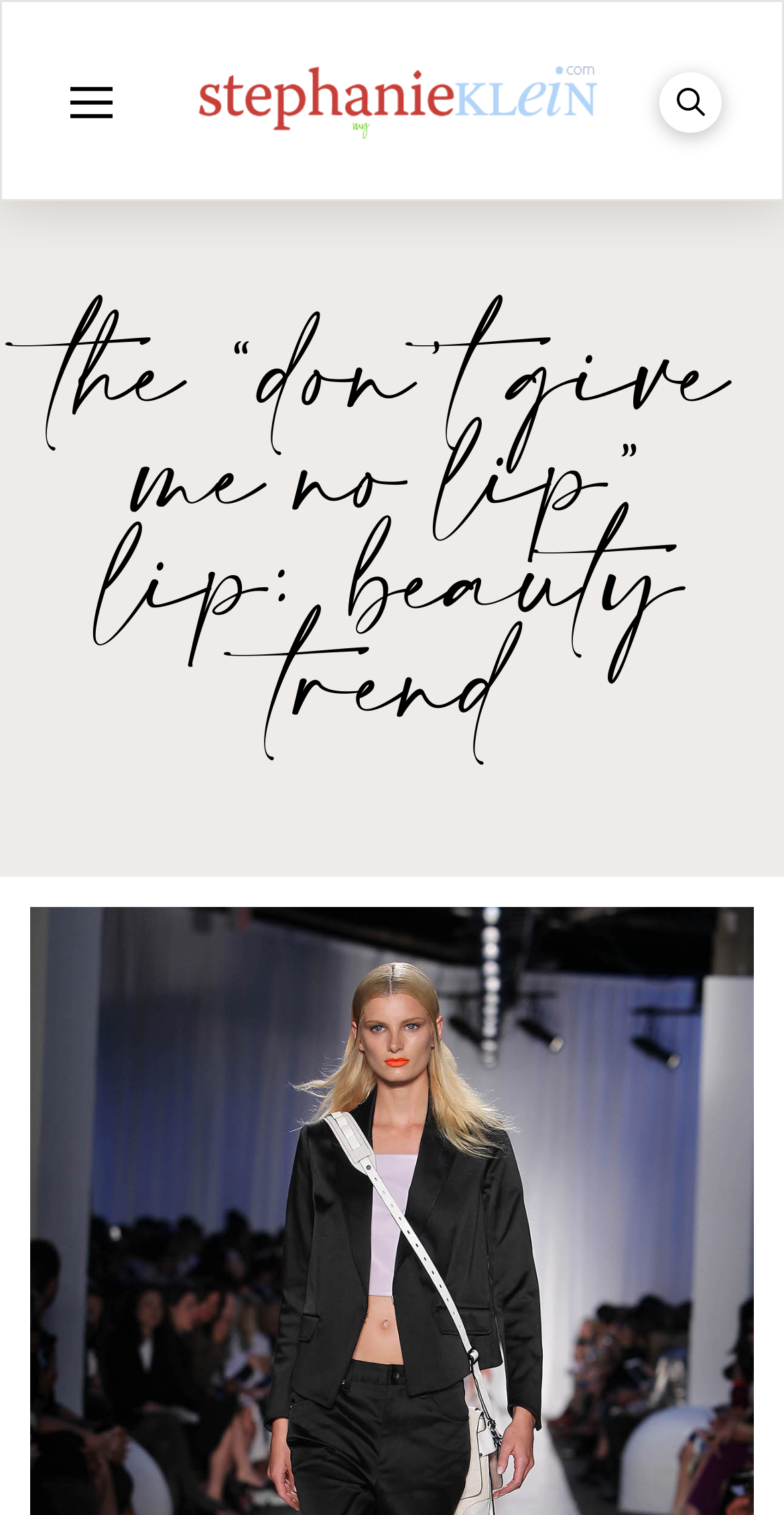Extract the primary headline from the webpage and present its text.

the “don’t give me no lip” lip: beauty trend